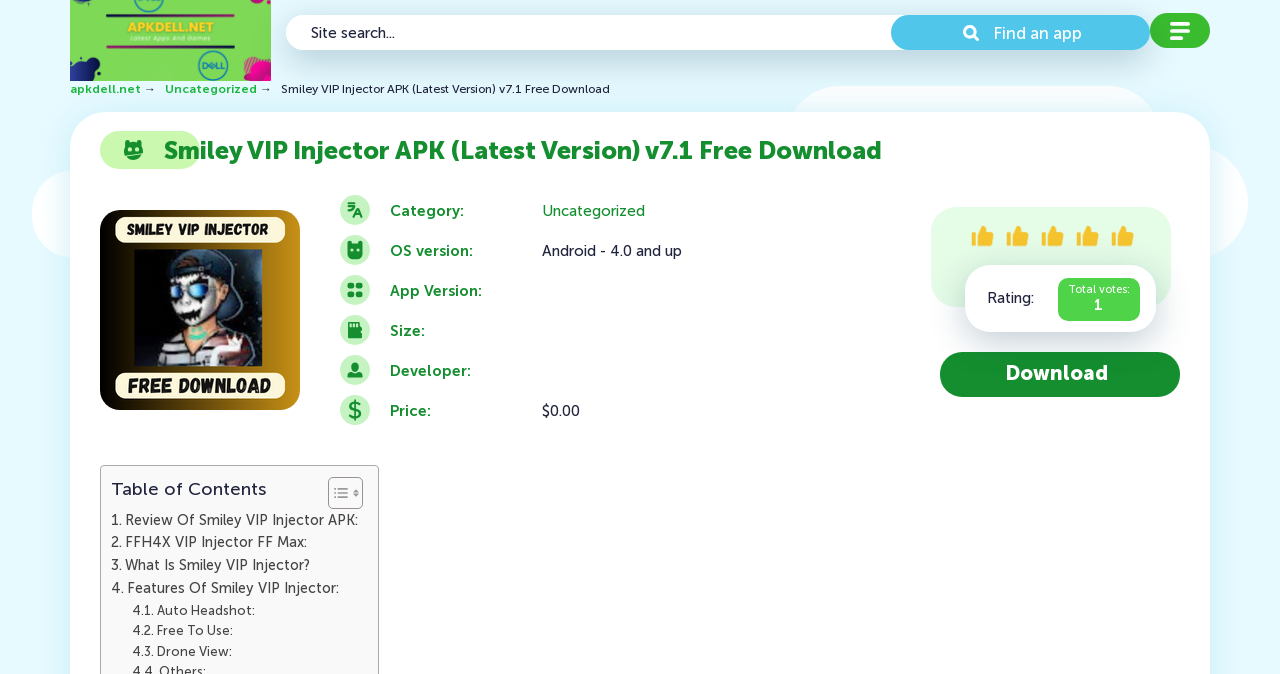Find and extract the text of the primary heading on the webpage.

Smiley VIP Injector APK (Latest Version) v7.1 Free Download